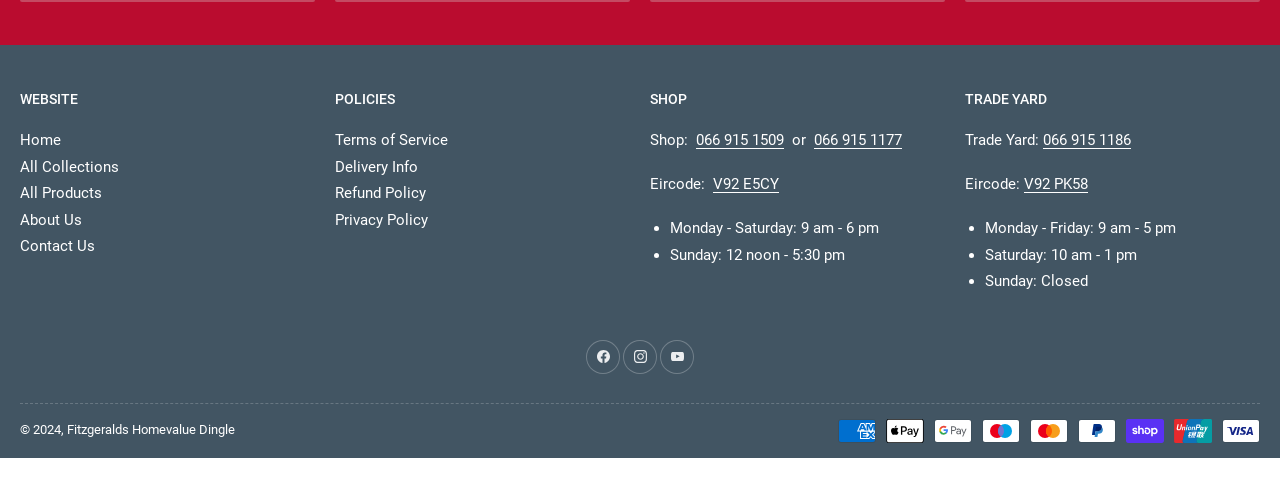Pinpoint the bounding box coordinates of the area that must be clicked to complete this instruction: "Click Home".

[0.016, 0.344, 0.048, 0.38]